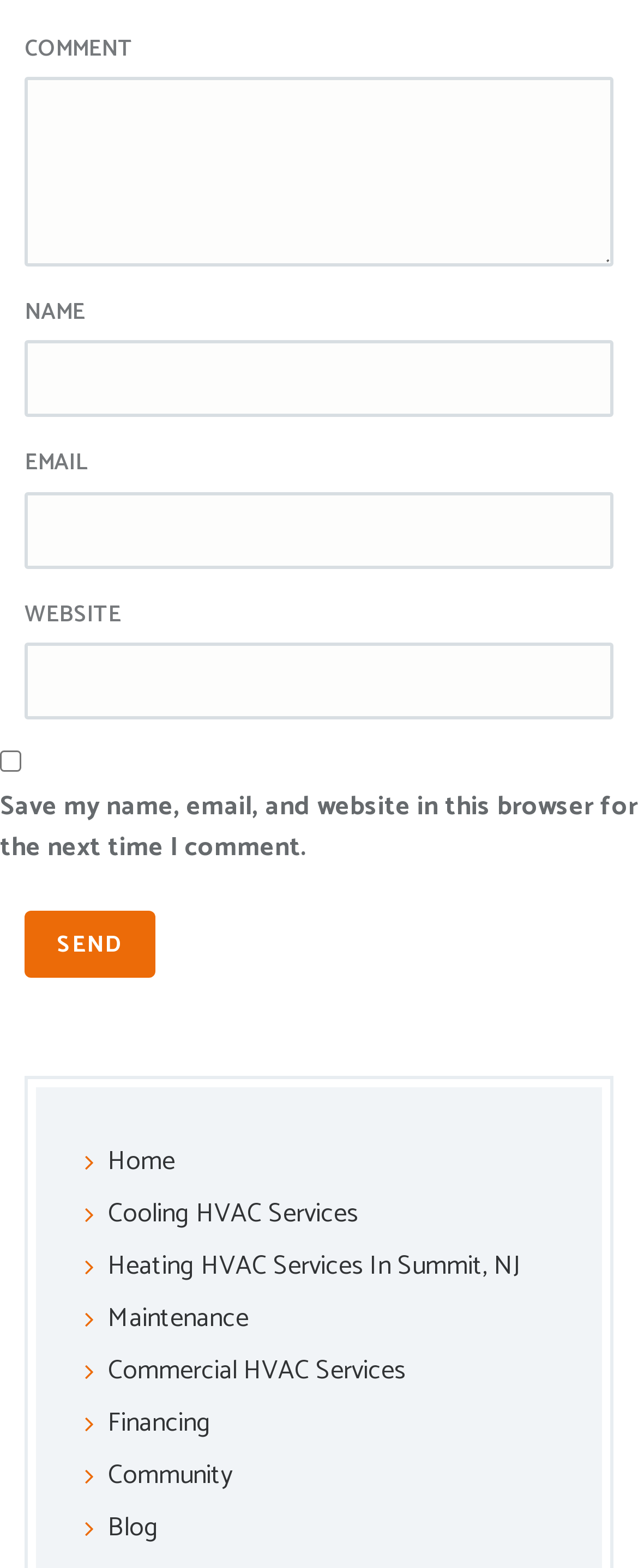Analyze the image and answer the question with as much detail as possible: 
What is the function of the button?

The button is located below the comment text box and has a label 'Send'. This suggests that its function is to submit the comment to the website.